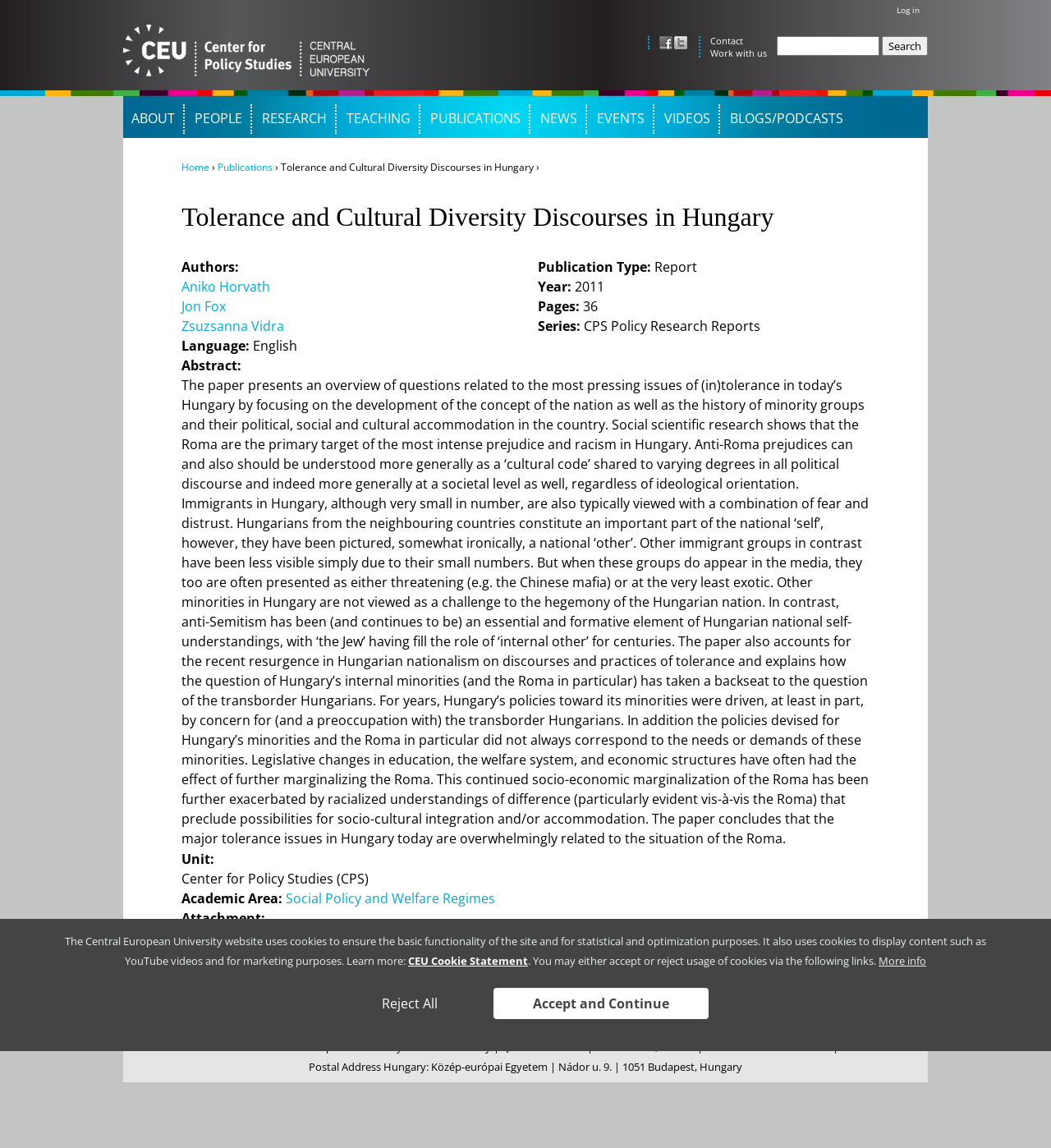Show me the bounding box coordinates of the clickable region to achieve the task as per the instruction: "Download the PDF report".

[0.188, 0.809, 0.564, 0.825]